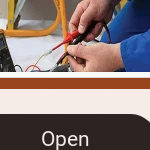Describe every aspect of the image in depth.

The image features a close-up of hands manipulating electrical test leads, specifically a red and a black probe, typical for measuring electrical current or voltage. These probes are likely connected to a multimeter or similar device, indicating an electrical testing procedure. The individual is wearing a blue work jacket, suggesting a professional or technical context. This particular task may relate to the content of the accompanying article, which discusses practical approaches and best methods for checking windings in electric motors. The adjacent text invites readers to explore the article further with a "Open" link.